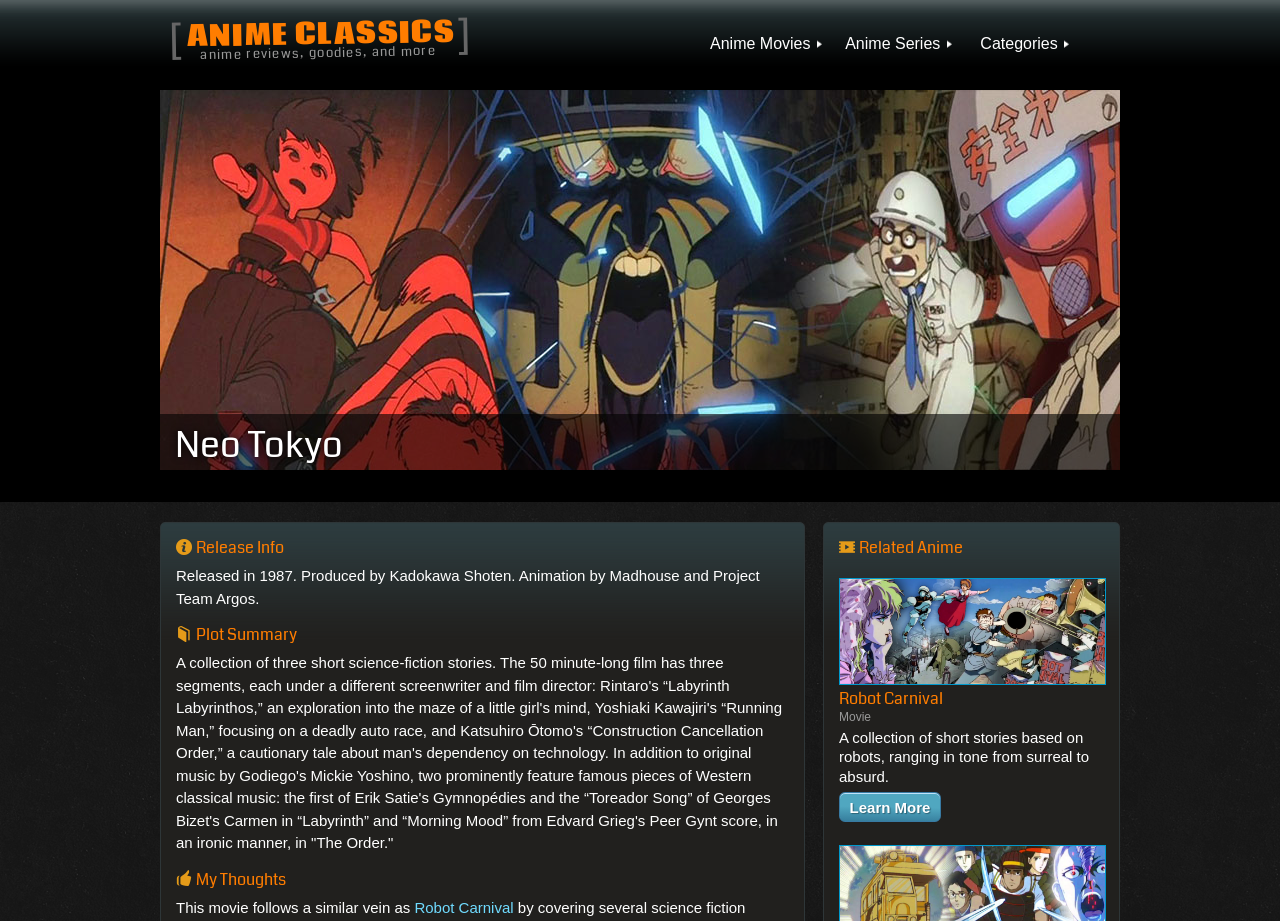What is the name of the animation studio behind Neo Tokyo?
Look at the image and respond with a one-word or short-phrase answer.

Madhouse